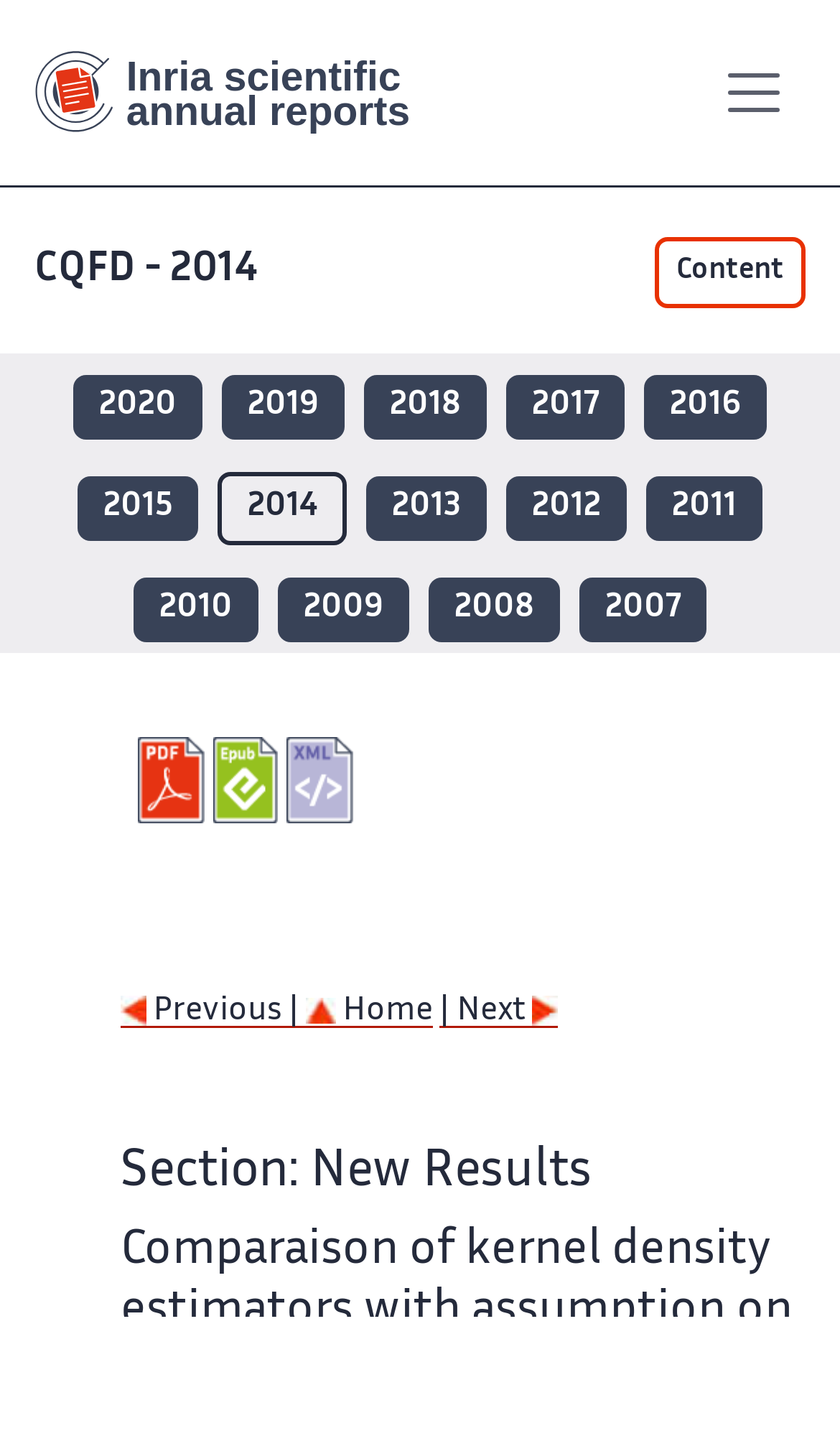Determine the bounding box coordinates for the clickable element to execute this instruction: "View site map". Provide the coordinates as four float numbers between 0 and 1, i.e., [left, top, right, bottom].

[0.597, 0.038, 0.662, 0.084]